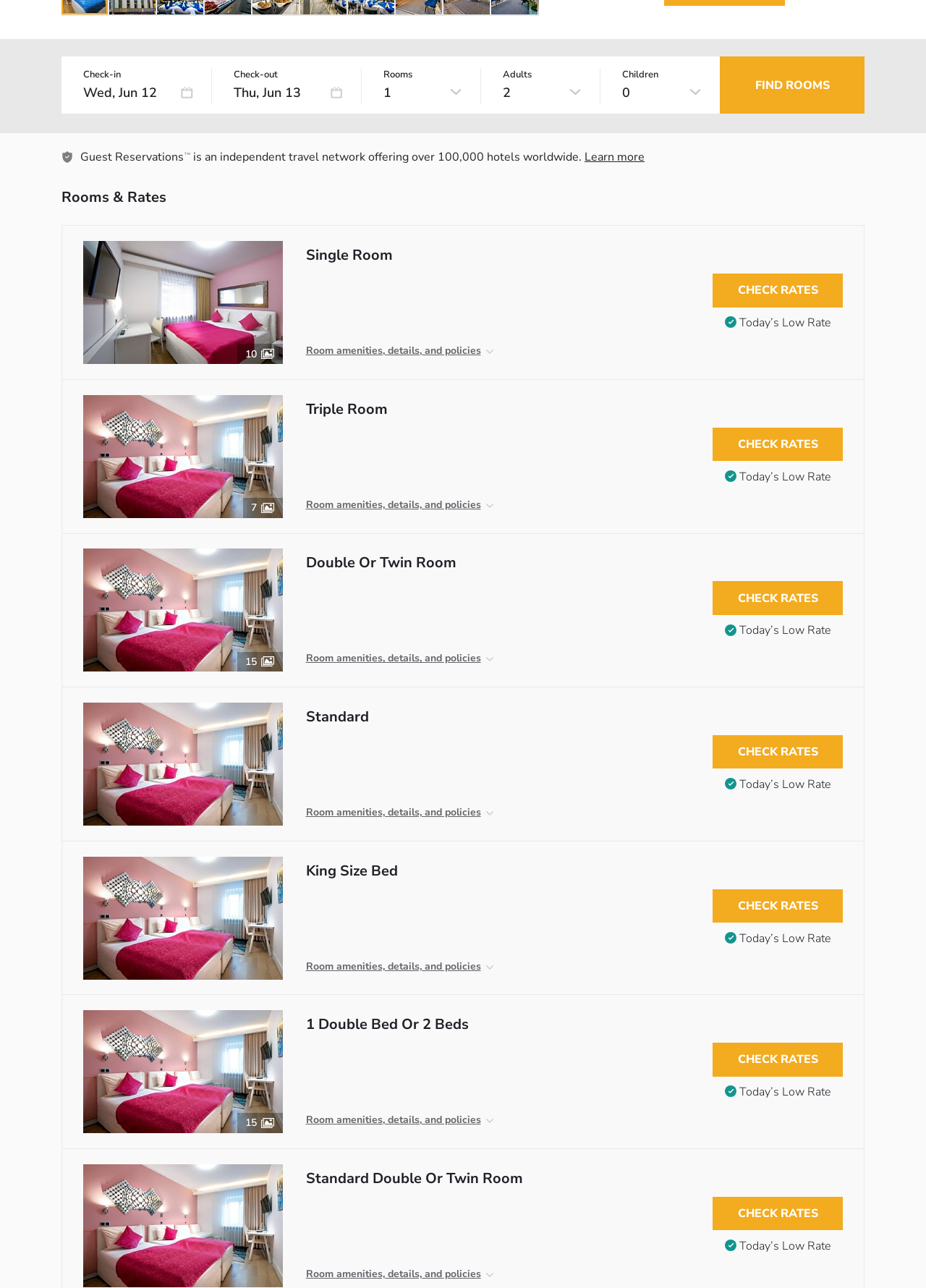Provide the bounding box coordinates of the HTML element described as: "1". The bounding box coordinates should be four float numbers between 0 and 1, i.e., [left, top, right, bottom].

[0.414, 0.063, 0.499, 0.081]